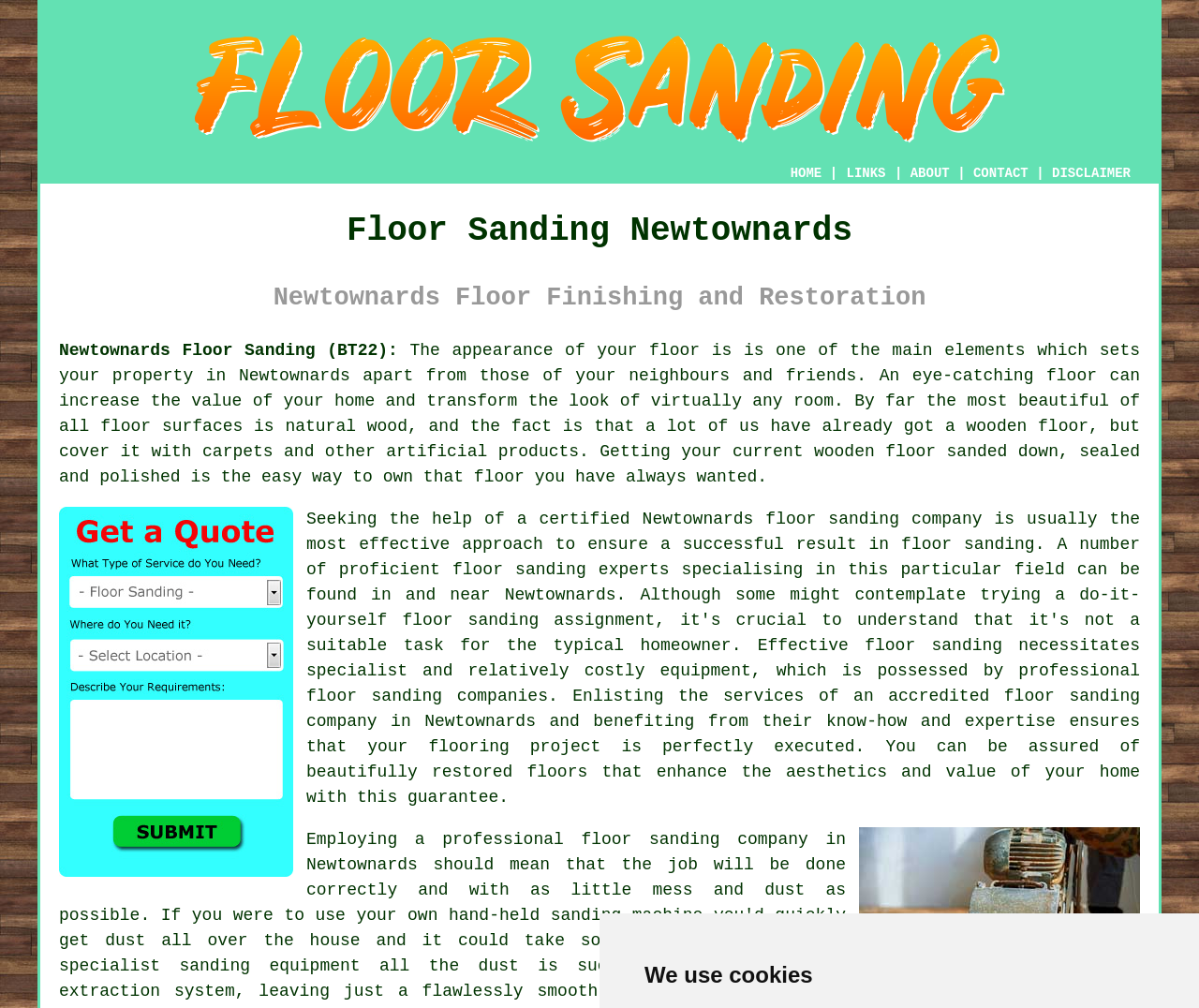Detail the various sections and features of the webpage.

The webpage is about floor sanding services in Newtownards, Northern Ireland. At the top left corner, there is an image related to floor sanding. Below the image, there is a navigation menu with links to "HOME", "ABOUT", "CONTACT", and "DISCLAIMER", separated by vertical lines. 

The main content of the webpage is divided into two sections. The first section has two headings, "Floor Sanding Newtownards" and "Newtownards Floor Finishing and Restoration", which are placed on top of each other. Below the headings, there is a paragraph of text that explains the importance of a well-maintained floor in increasing the value of a property. The text also mentions that many people have wooden floors covered with carpets and artificial products, and that sanding, sealing, and polishing can transform the look of a room.

The second section is a call-to-action, with a link to "Floor Sanding Quotes" and an accompanying image. The image is placed to the left of the link, and both are centered on the page. Overall, the webpage has a simple and clean layout, with a focus on providing information about floor sanding services in Newtownards.